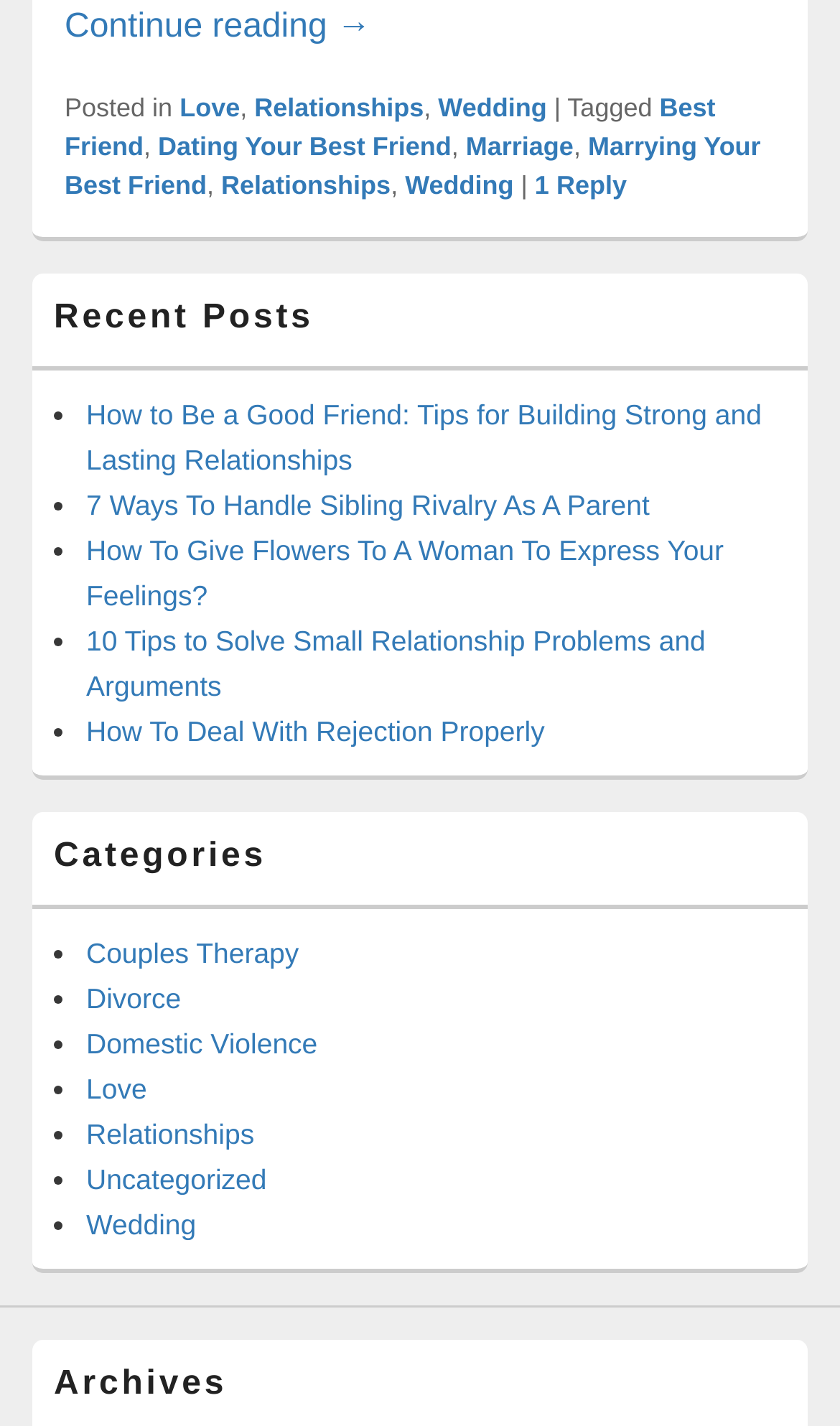Determine the bounding box coordinates for the clickable element required to fulfill the instruction: "View the 'Love' category". Provide the coordinates as four float numbers between 0 and 1, i.e., [left, top, right, bottom].

[0.214, 0.066, 0.286, 0.087]